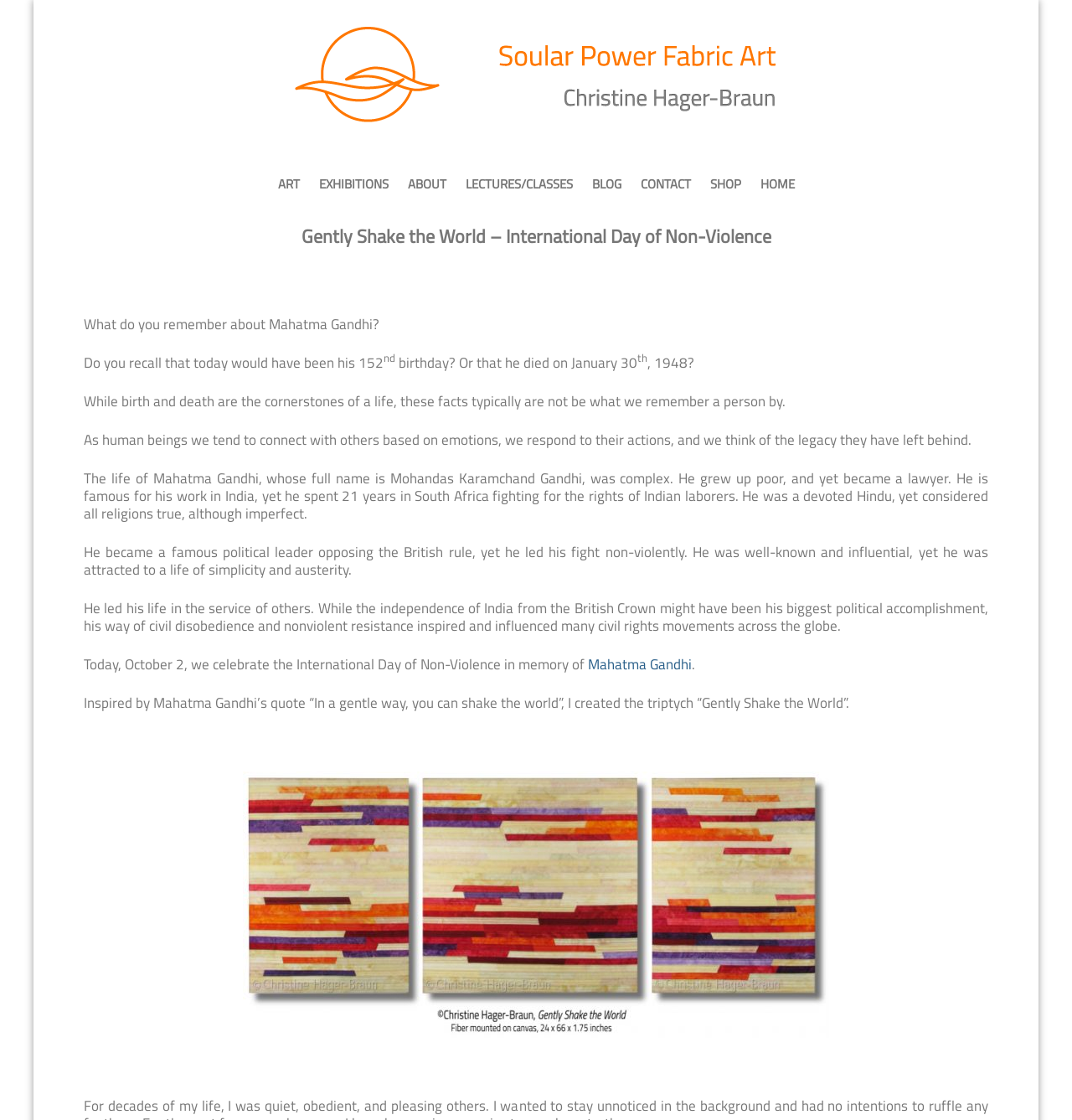Respond to the question below with a concise word or phrase:
What is the full name of Mahatma Gandhi mentioned on the webpage?

Mohandas Karamchand Gandhi